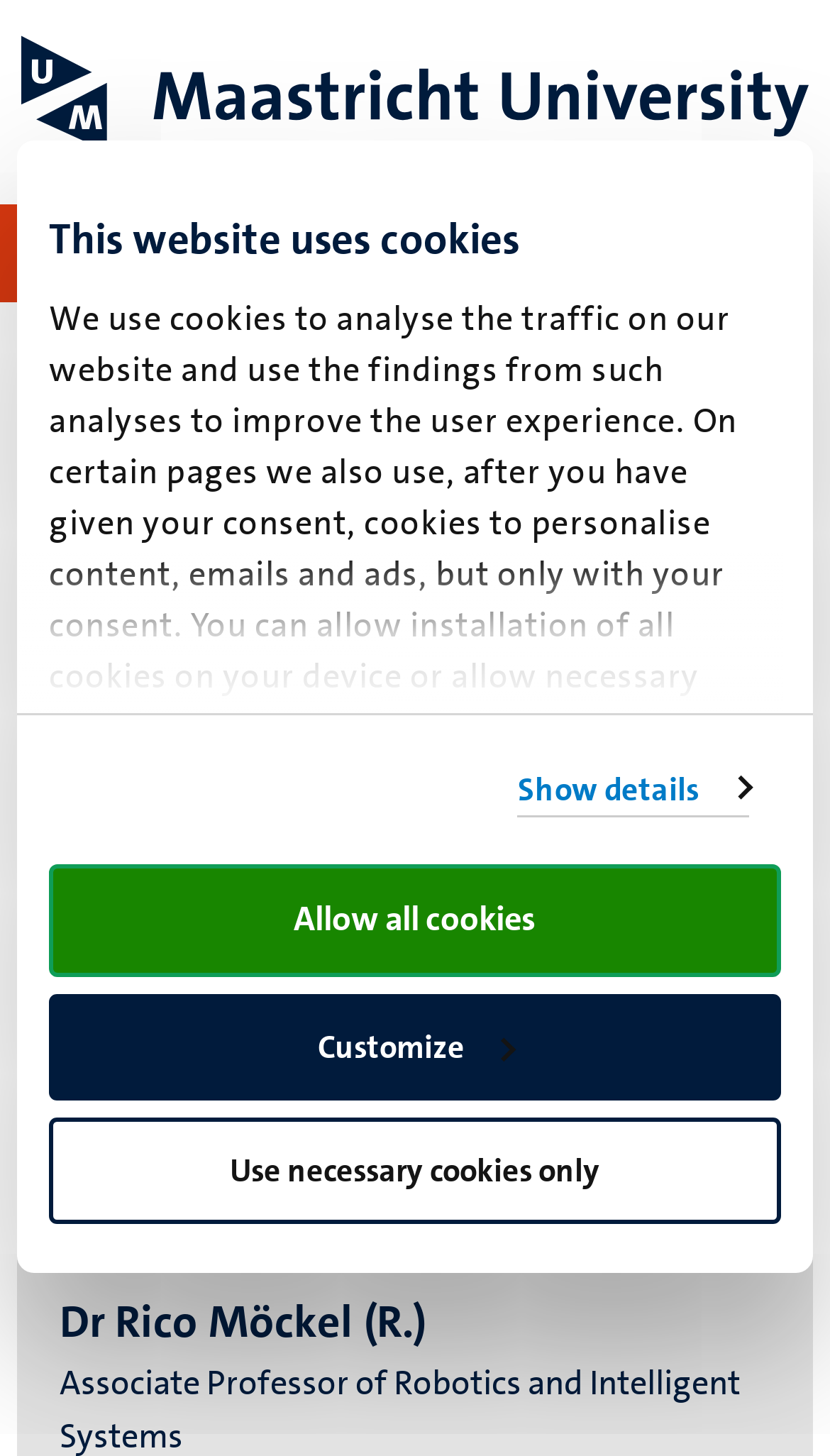Carefully examine the image and provide an in-depth answer to the question: What is the name of the person on this webpage?

By looking at the webpage, I can see a heading element with the text 'Dr Rico Möckel (R.)', which suggests that the webpage is about a person named Dr Rico Möckel.